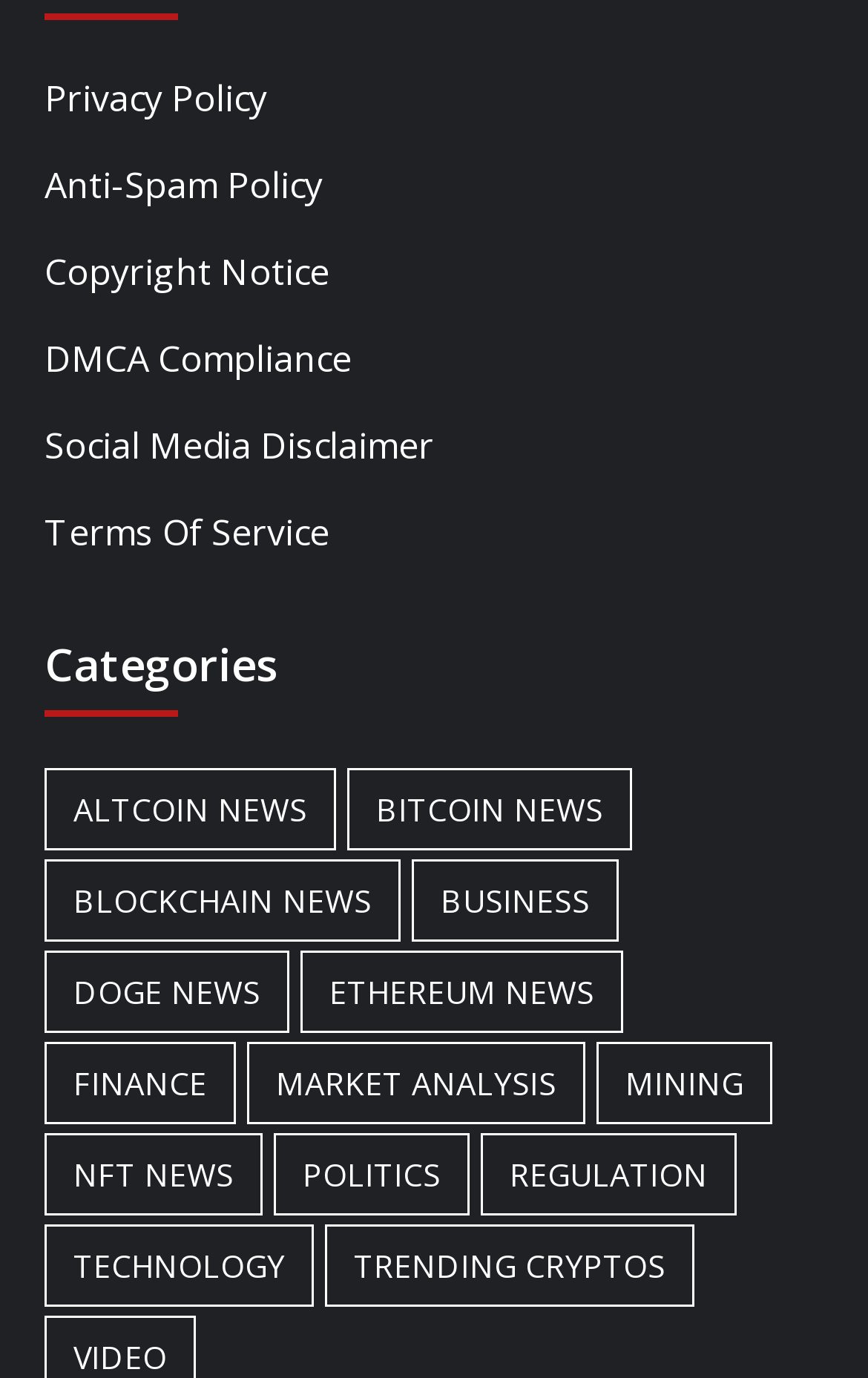Please answer the following question using a single word or phrase: 
What is the first link in the footer?

Privacy Policy